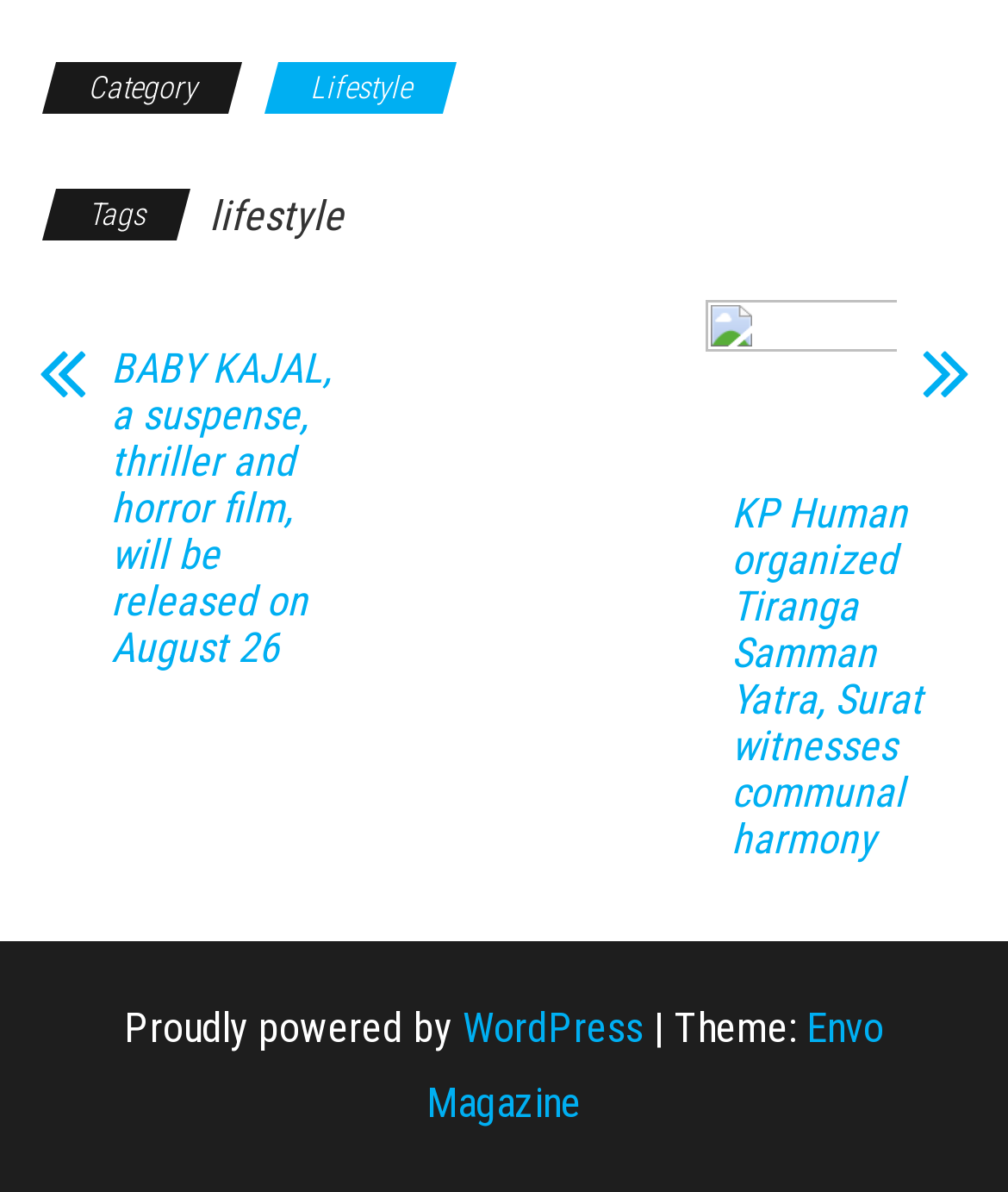Please provide a short answer using a single word or phrase for the question:
What is the category of the webpage?

Lifestyle